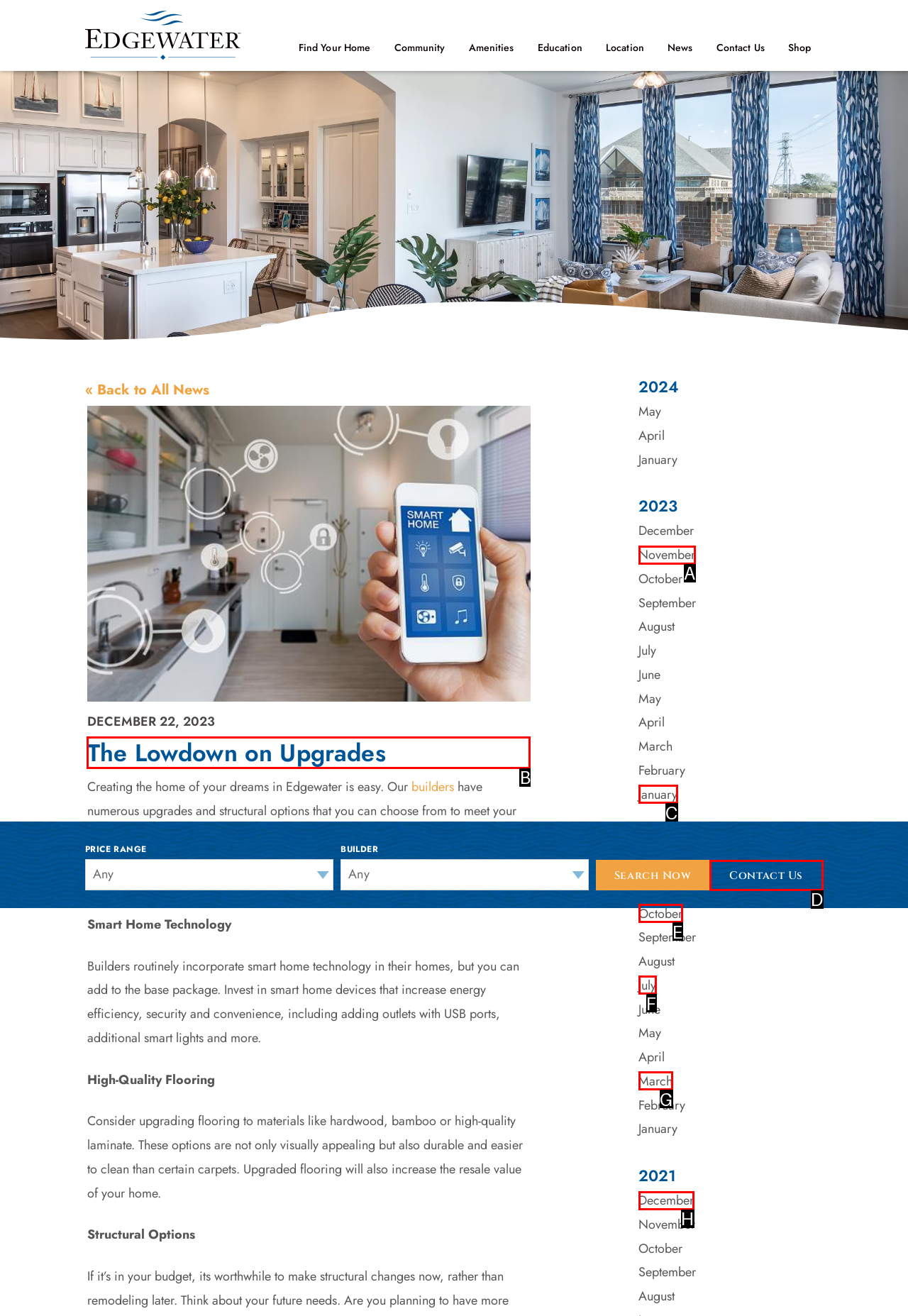Identify the HTML element to select in order to accomplish the following task: Read the news article about 'The Lowdown on Upgrades'
Reply with the letter of the chosen option from the given choices directly.

B